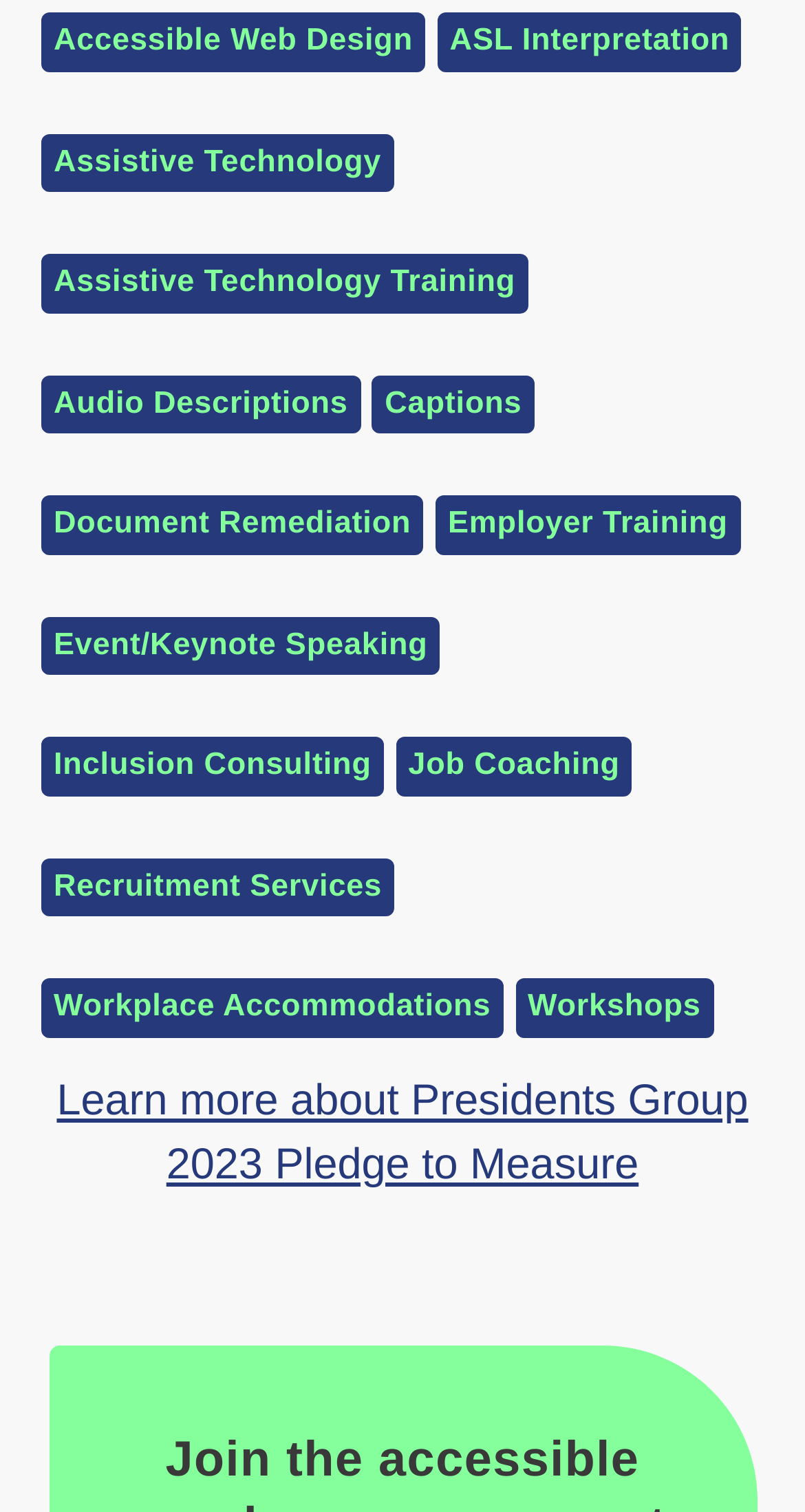Locate the bounding box coordinates of the element that needs to be clicked to carry out the instruction: "Learn more about Presidents Group 2023 Pledge to Measure". The coordinates should be given as four float numbers ranging from 0 to 1, i.e., [left, top, right, bottom].

[0.07, 0.712, 0.93, 0.786]